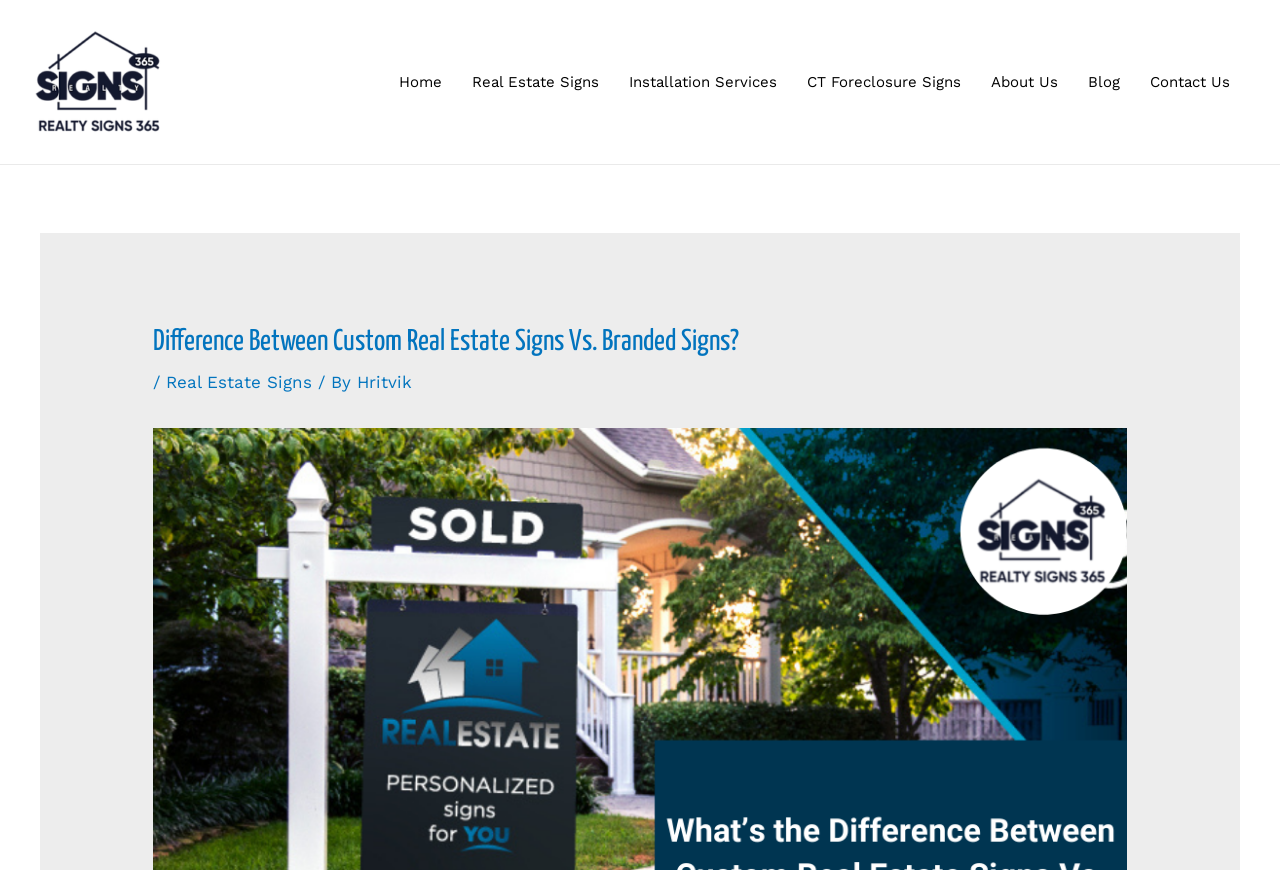Find the UI element described as: "About Us" and predict its bounding box coordinates. Ensure the coordinates are four float numbers between 0 and 1, [left, top, right, bottom].

[0.762, 0.077, 0.838, 0.111]